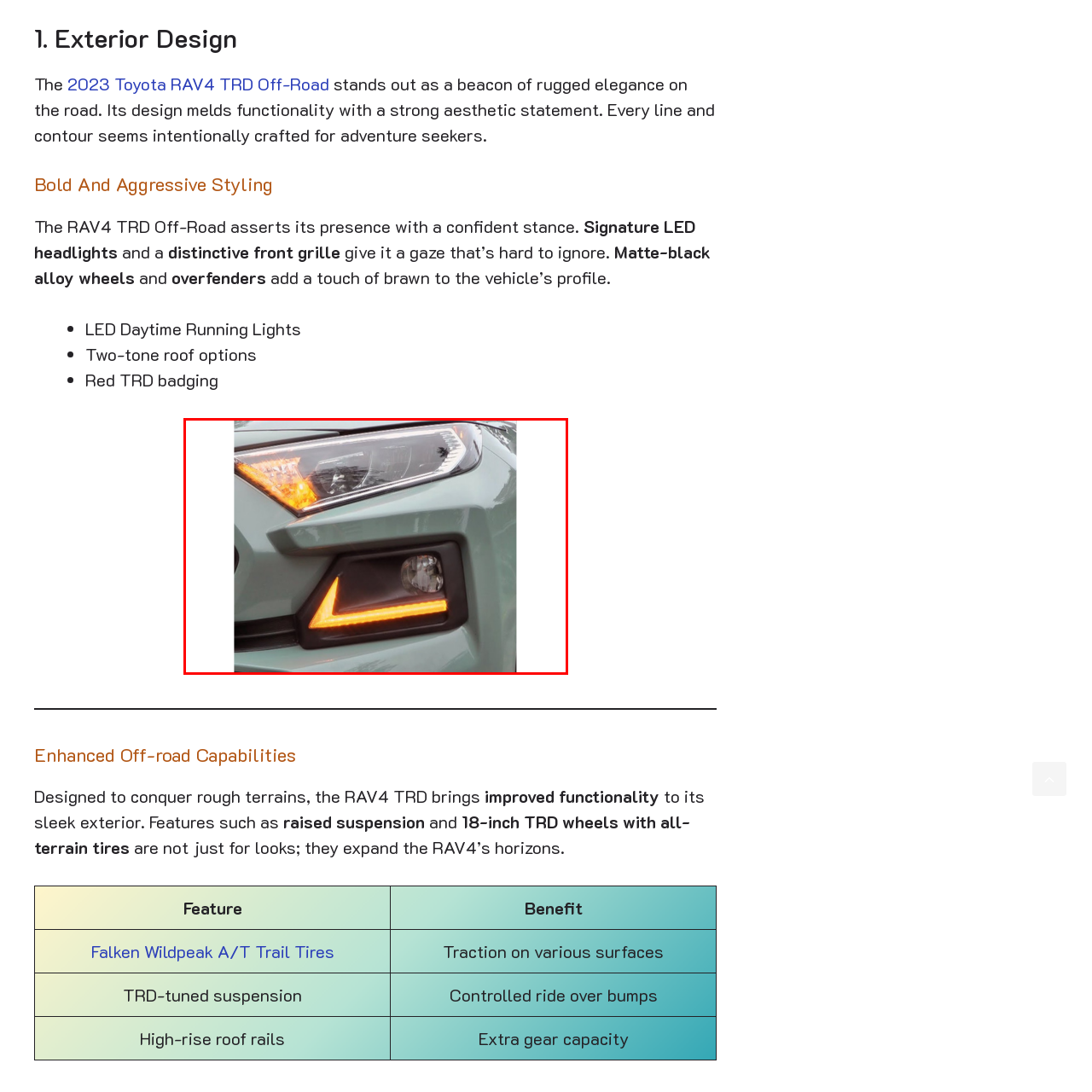Generate a detailed caption for the picture within the red-bordered area.

The image showcases the striking LED Daytime Running Lights of the 2023 Toyota RAV4 TRD Off-Road, which stand out vividly against the vehicle’s sleek design. The lights are integrated into the front fascia, accentuating the bold and aggressive styling that characterizes this model. With a distinctive triangular shape, the illuminating features add a dynamic flair while enhancing visibility and safety on the road. The combination of innovative lighting design and rugged aesthetics positions the RAV4 TRD Off-Road as a beacon for adventure enthusiasts, embodying both form and function.